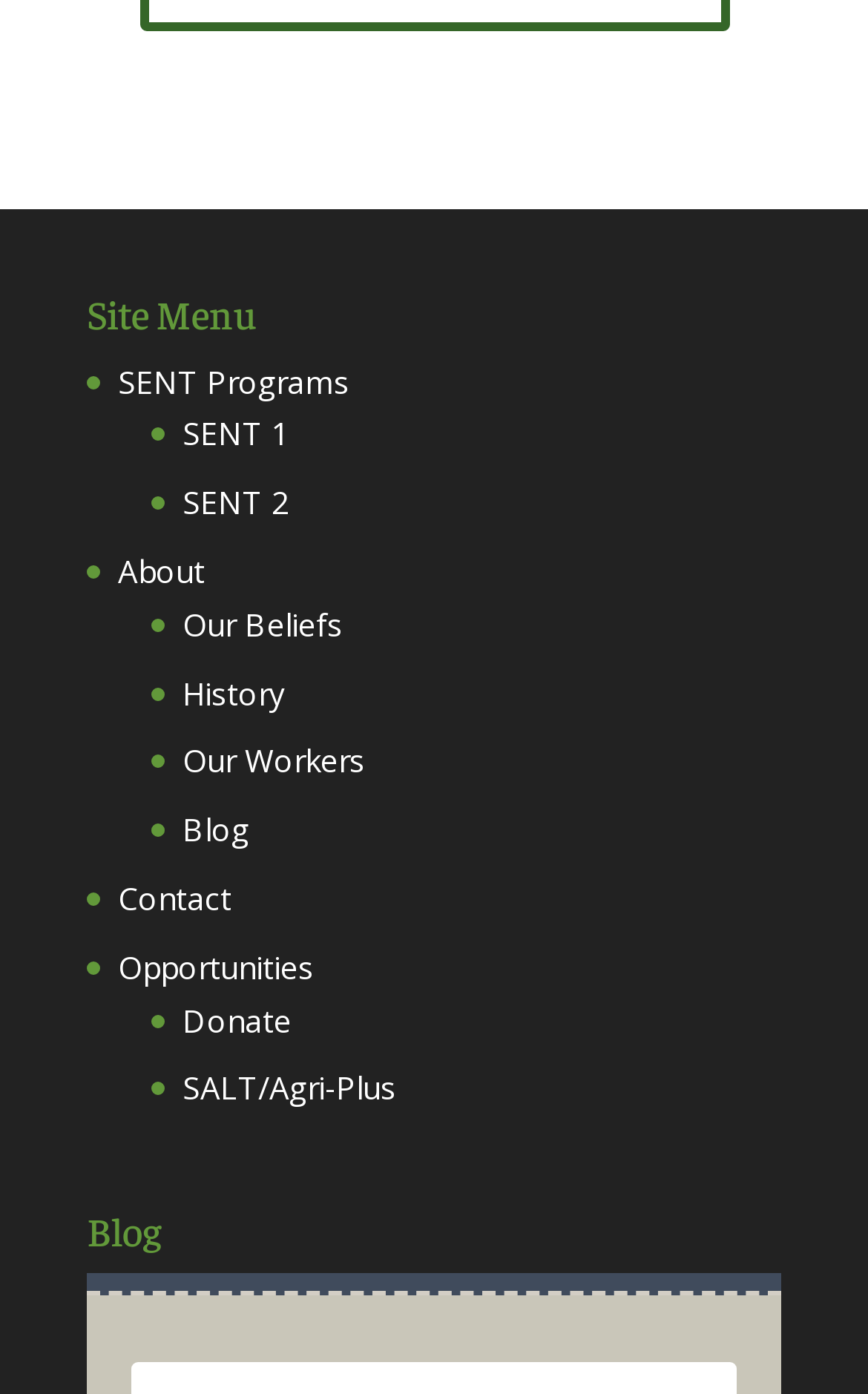Please determine the bounding box coordinates of the element to click in order to execute the following instruction: "Click on SENT 1". The coordinates should be four float numbers between 0 and 1, specified as [left, top, right, bottom].

[0.21, 0.296, 0.333, 0.326]